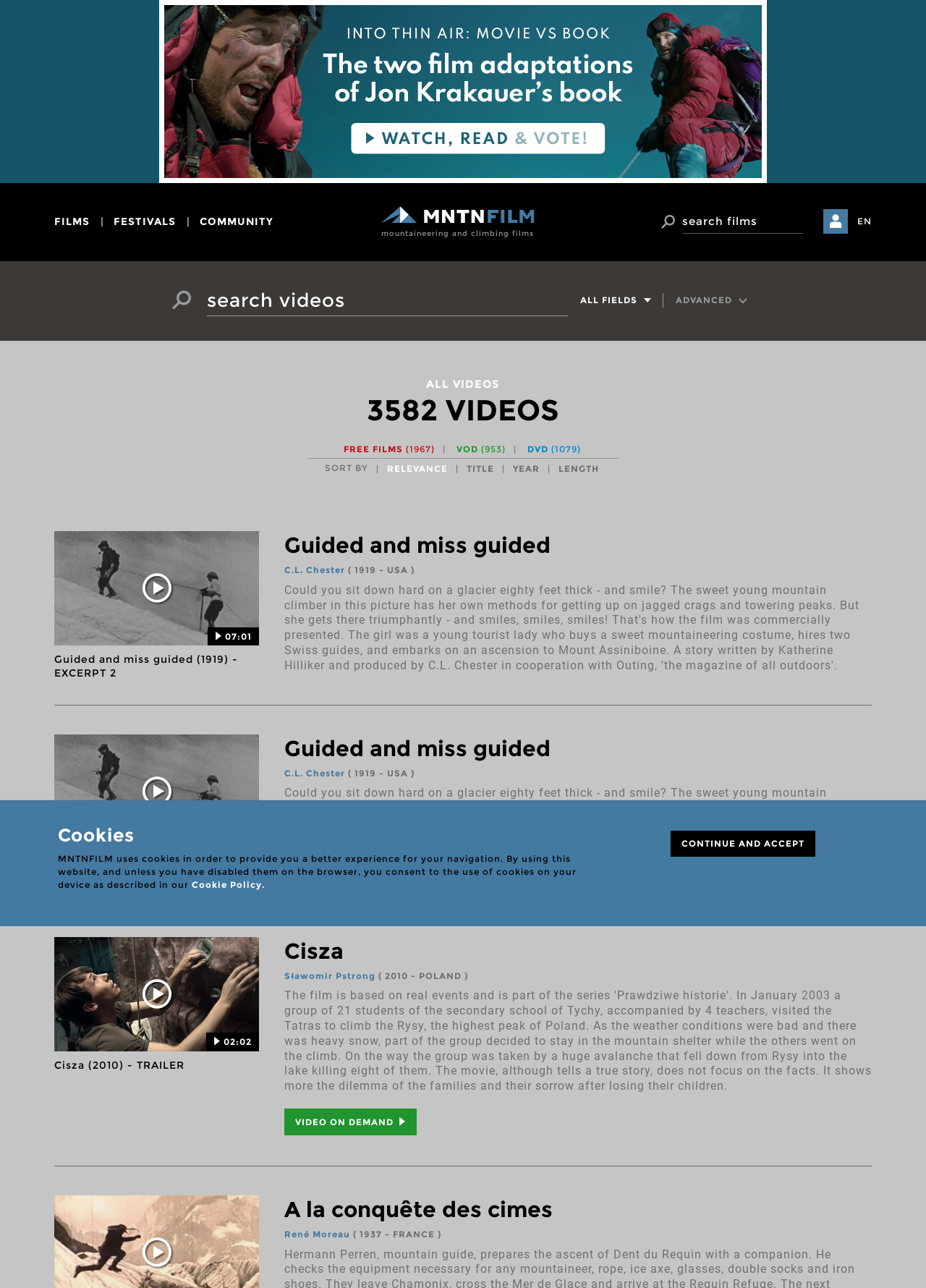What are the video categories?
Respond to the question with a single word or phrase according to the image.

FREE FILMS, VOD, DVD